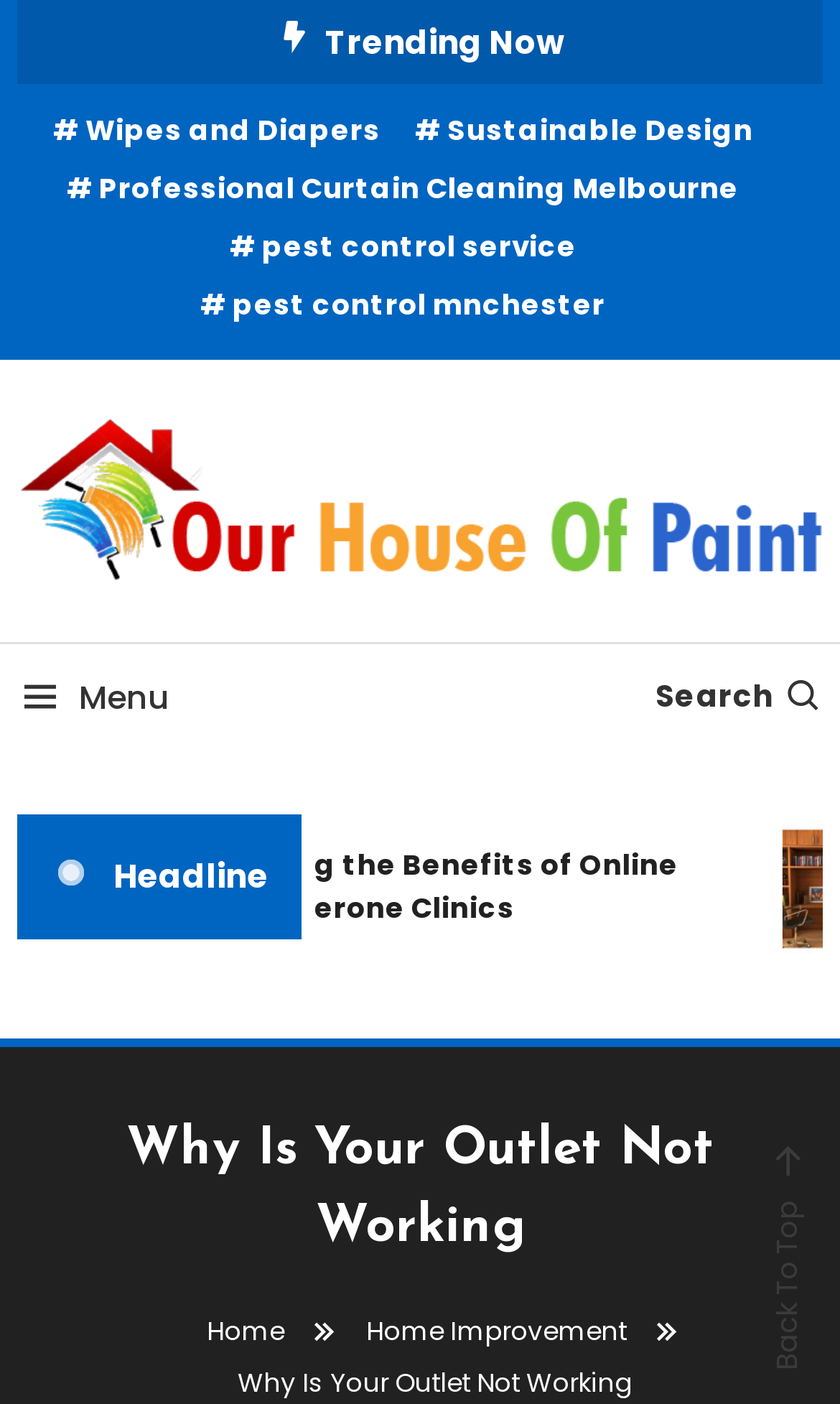Can you find the bounding box coordinates for the UI element given this description: "parent_node: Our House Of Paint"? Provide the coordinates as four float numbers between 0 and 1: [left, top, right, bottom].

[0.02, 0.339, 0.98, 0.371]